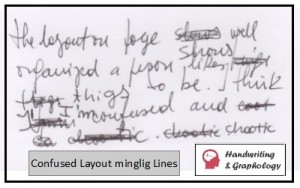Respond to the question below with a concise word or phrase:
What does the handwriting style in the image convey?

Confusion